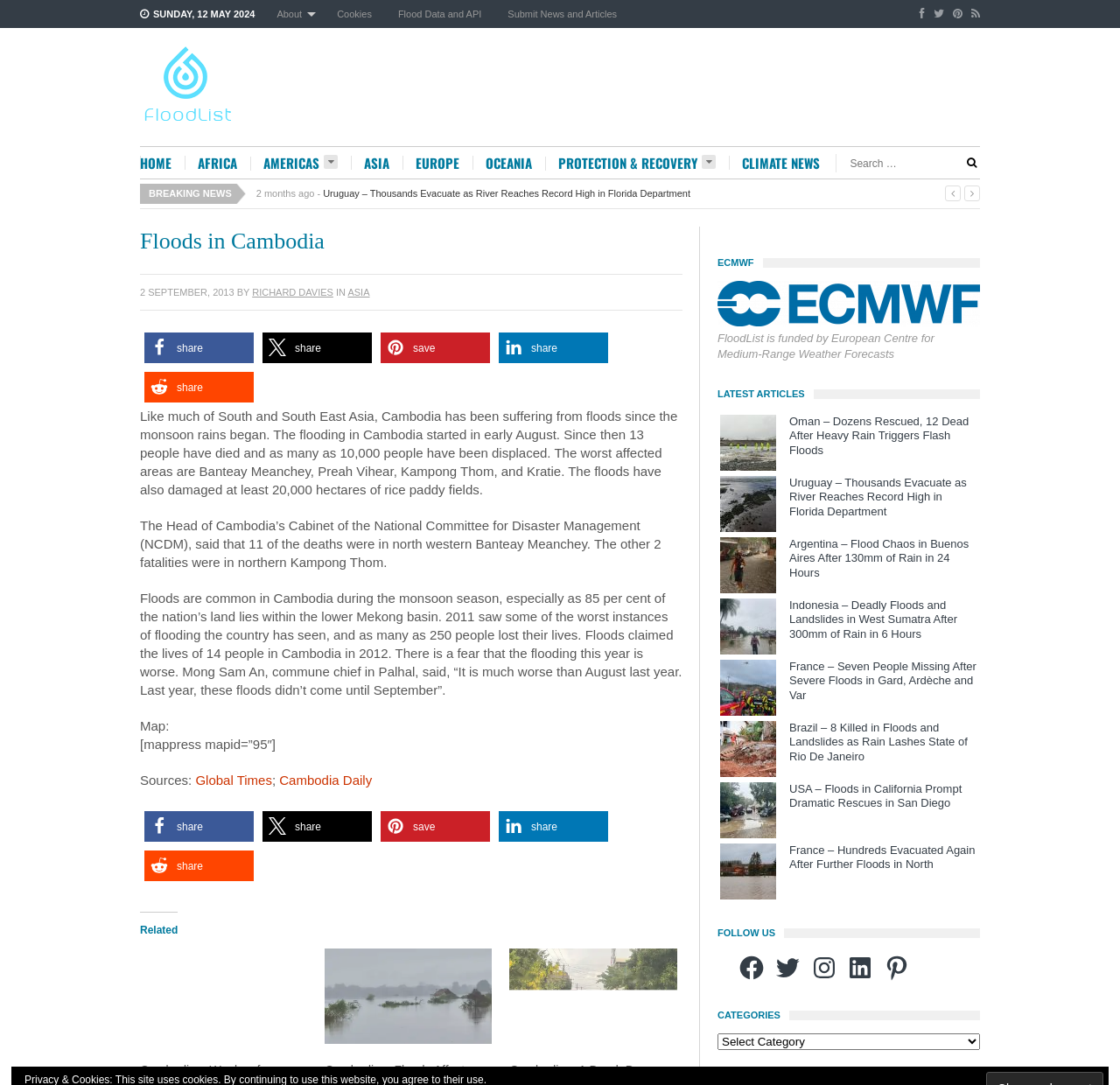How many people have died due to floods in Cambodia?
Based on the screenshot, give a detailed explanation to answer the question.

I found the number of deaths by reading the text in element [649] which states '13 people have died and as many as 10,000 people have been displaced'.